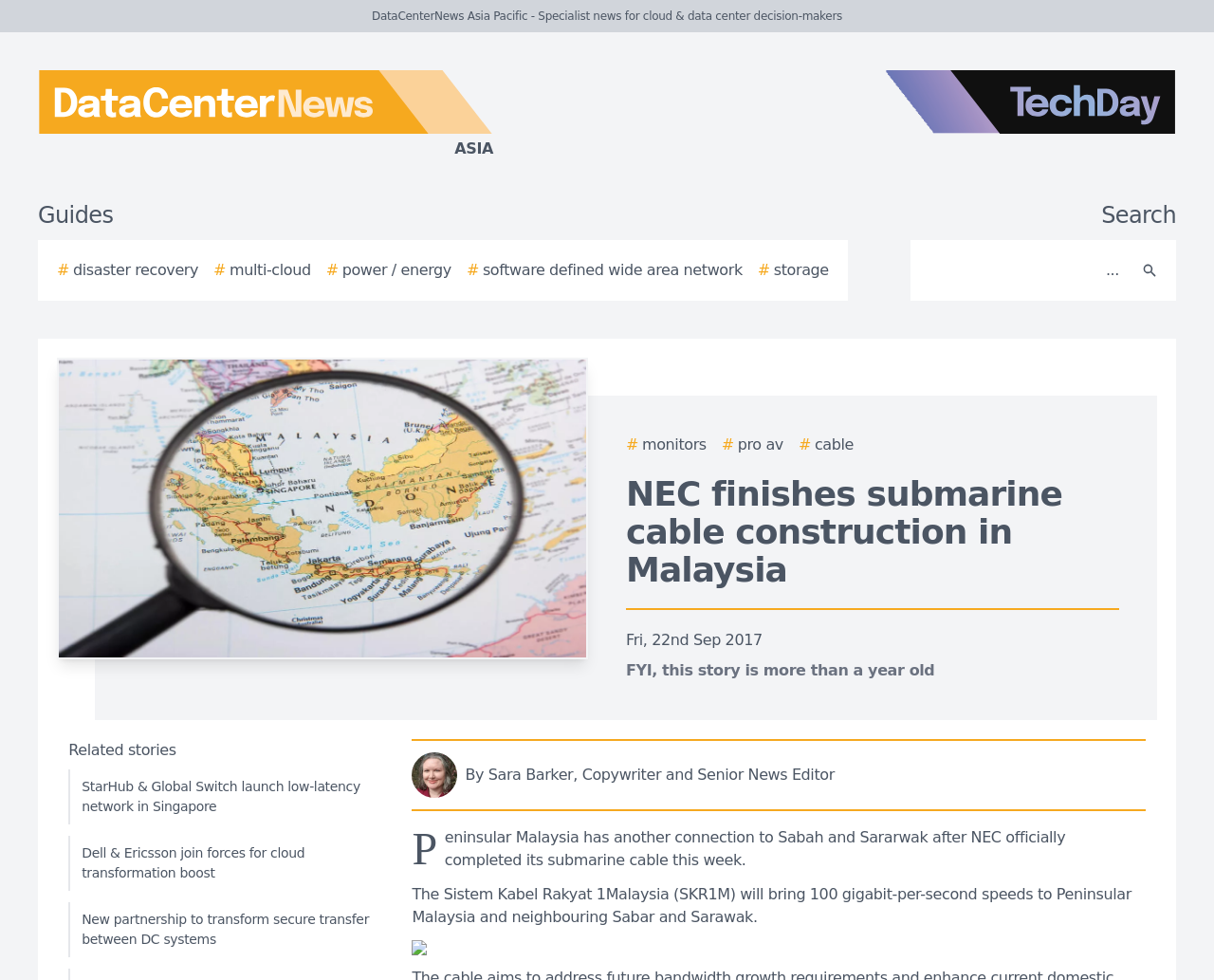Identify the bounding box of the UI element that matches this description: "# power / energy".

[0.269, 0.264, 0.372, 0.288]